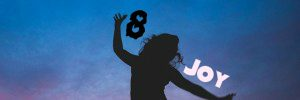What is the theme of the blog? Look at the image and give a one-word or short phrase answer.

Happiness is Being in Service to Others